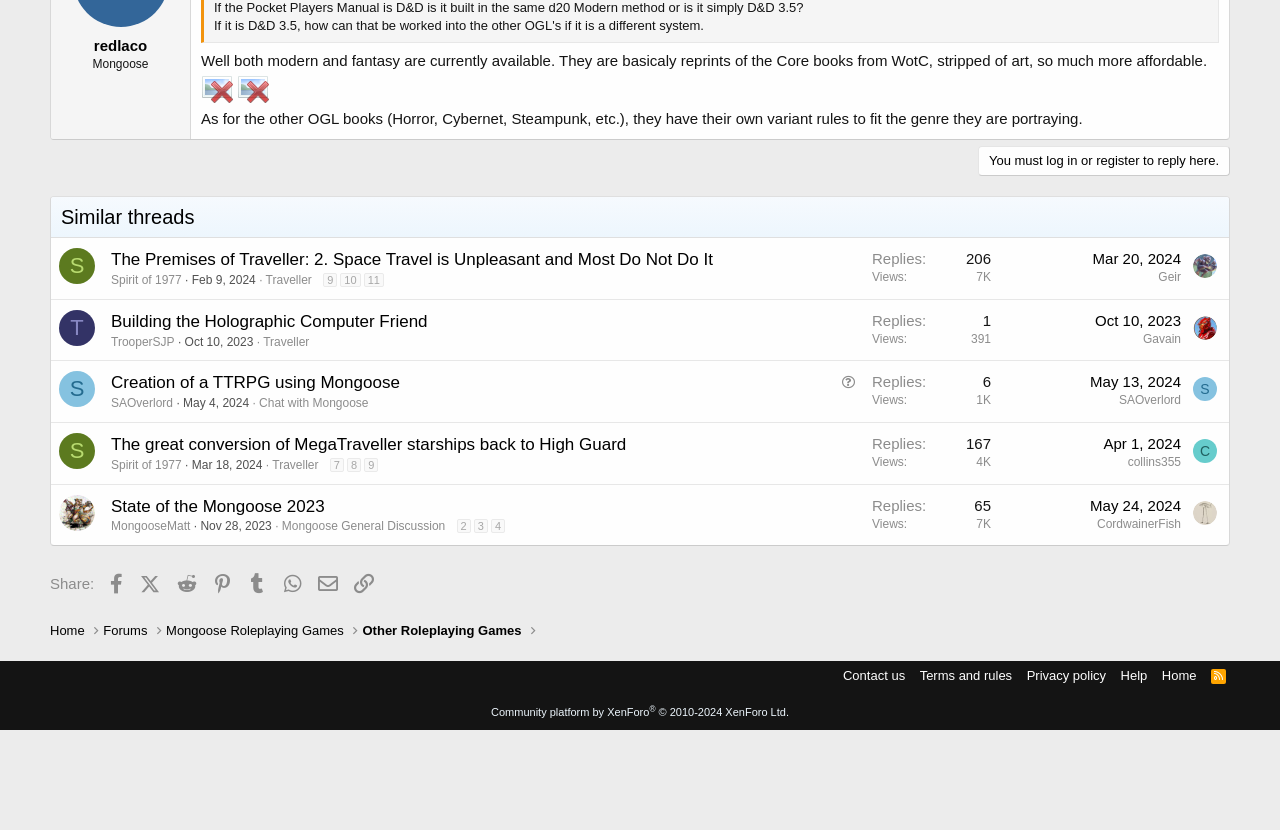What is the reaction score of the first message in the thread 'Chat with Mongoose'?
Could you answer the question with a detailed and thorough explanation?

By examining the thread information, I found that the reaction score of the first message in the thread 'Chat with Mongoose' is 1, as indicated by the 'First message reaction score' label next to the thread title.